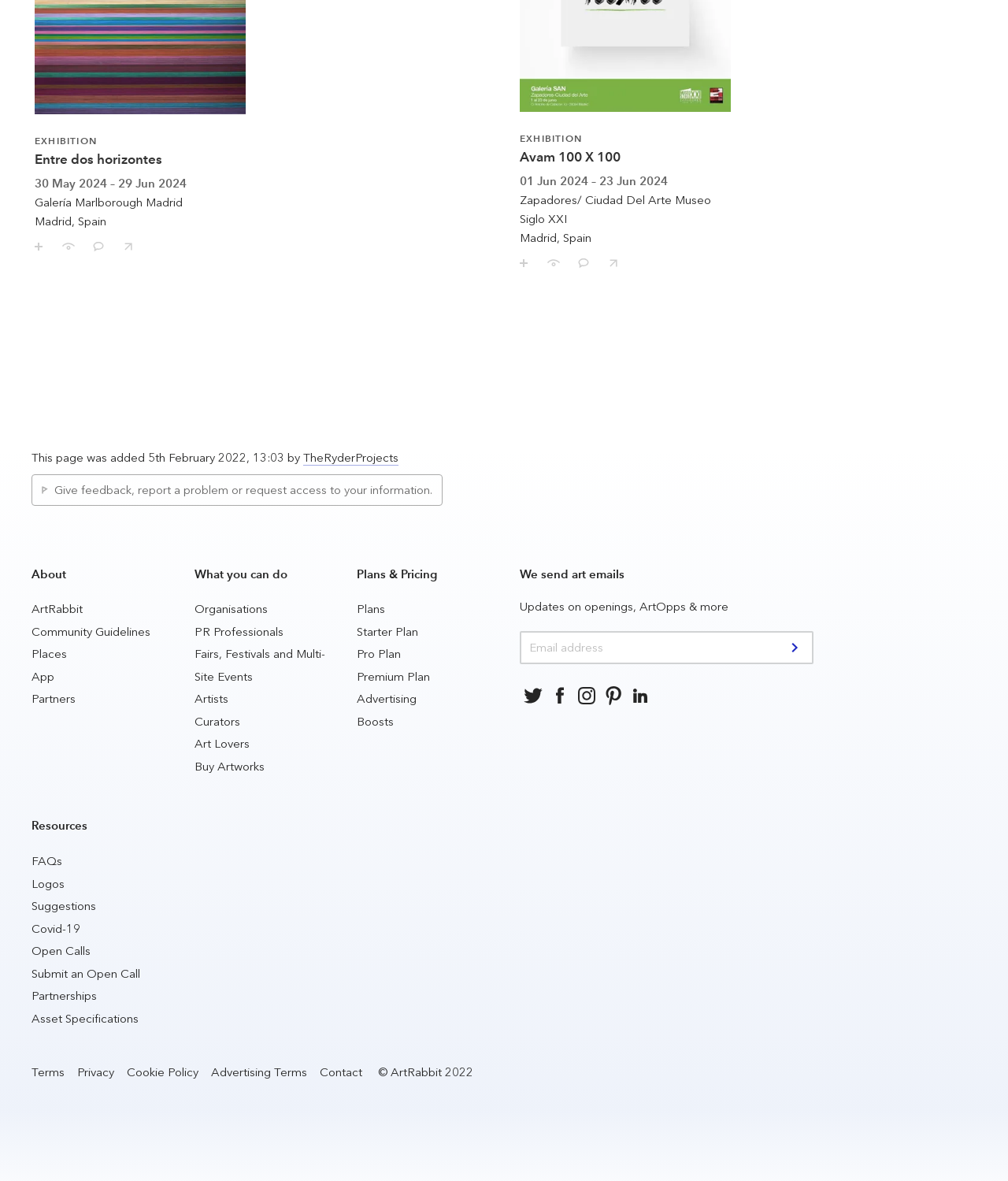Specify the bounding box coordinates of the area to click in order to follow the given instruction: "Submit."

[0.775, 0.536, 0.806, 0.561]